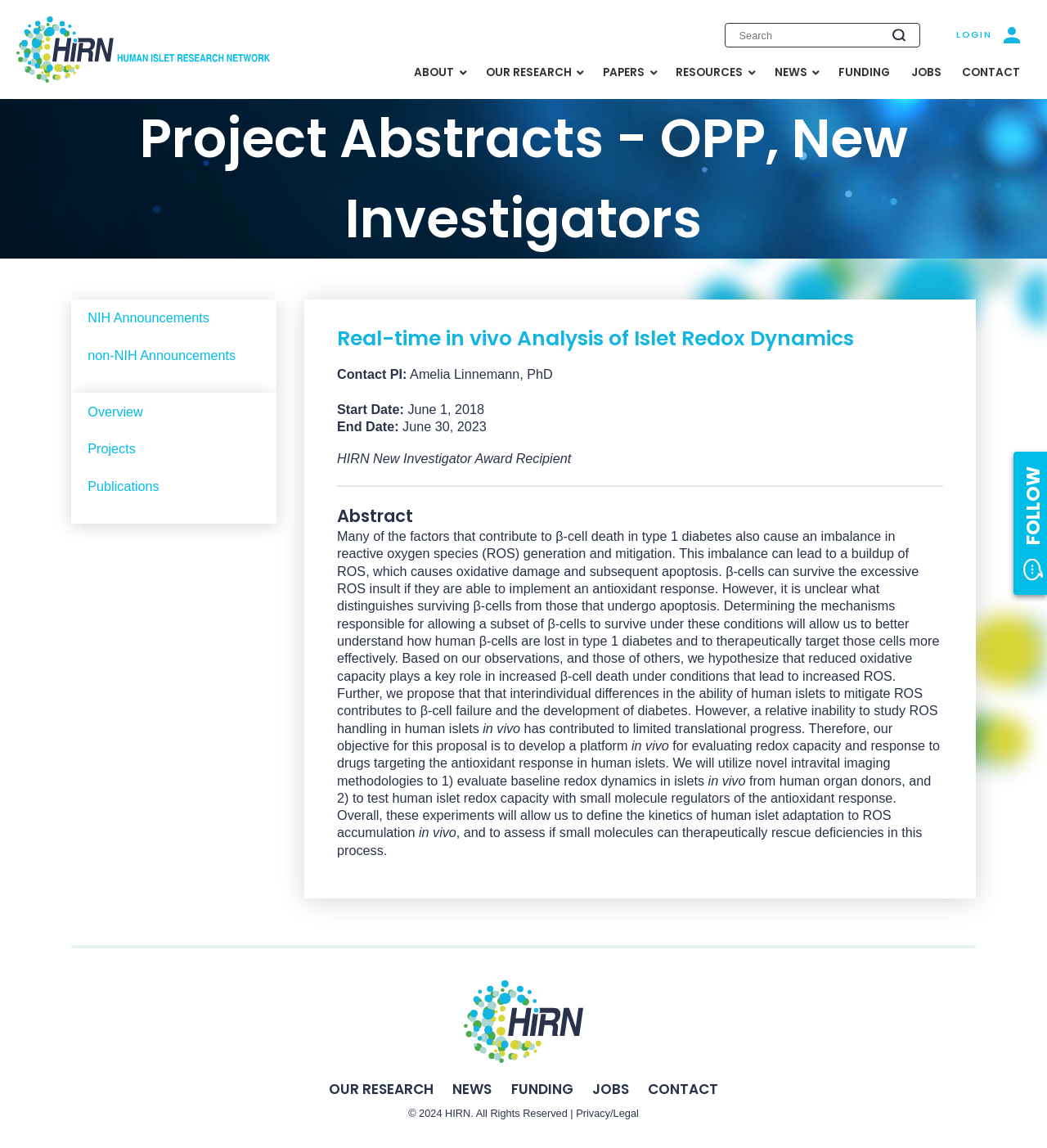Determine the bounding box for the UI element that matches this description: "Contact".

[0.909, 0.054, 0.984, 0.072]